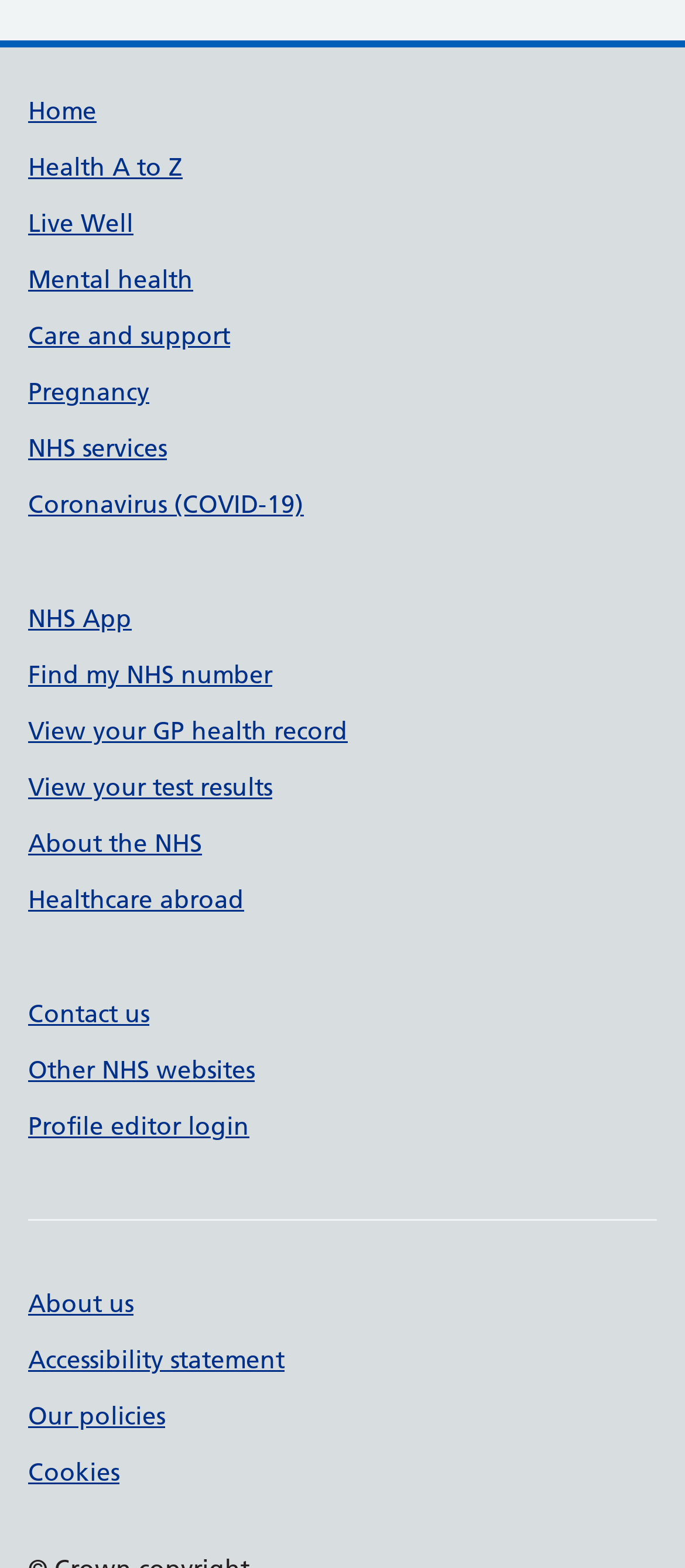Identify the bounding box for the described UI element: "Healthcare abroad".

[0.041, 0.564, 0.356, 0.584]